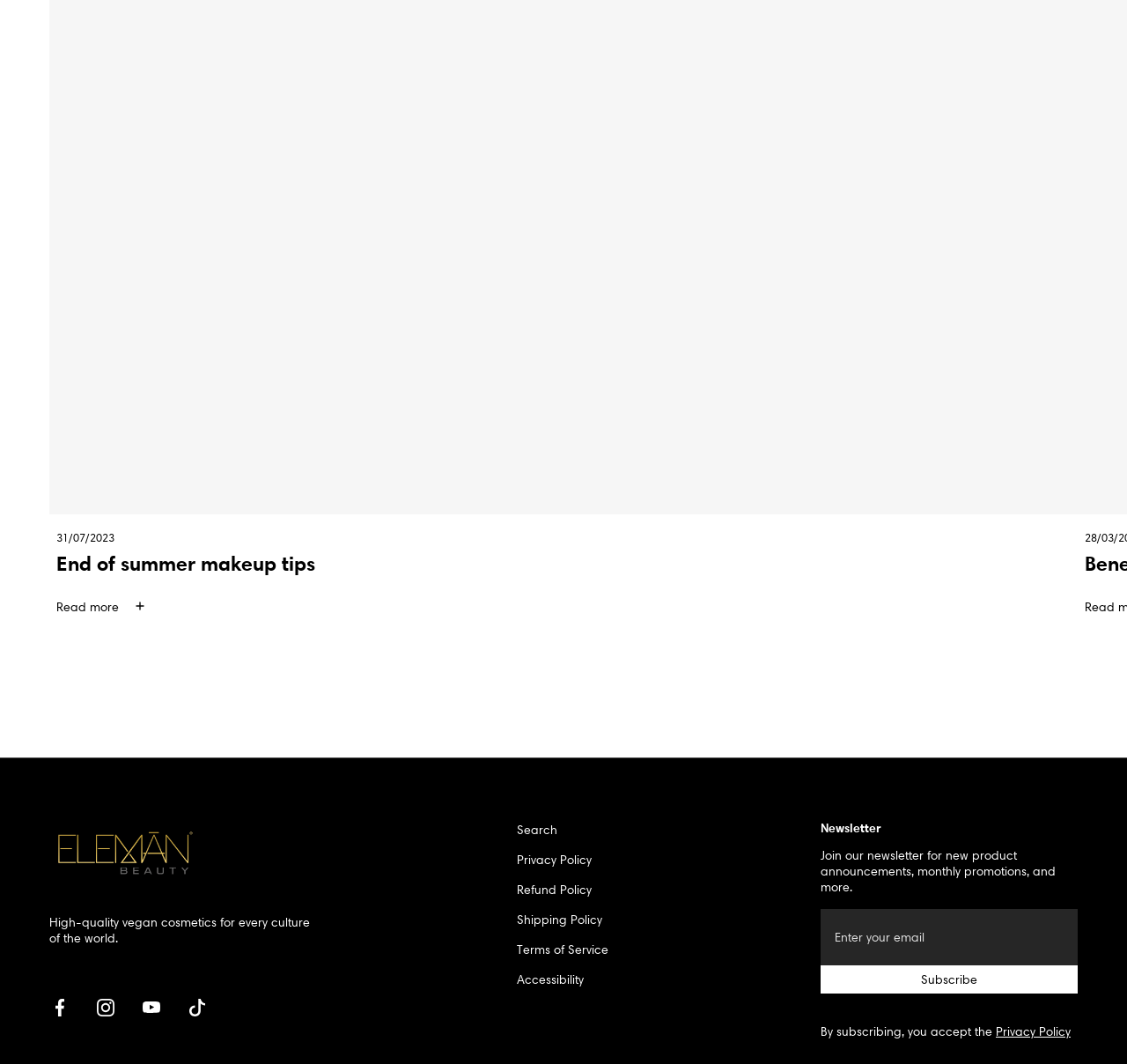Use a single word or phrase to answer the question: 
What is the topic of the article?

End of summer makeup tips